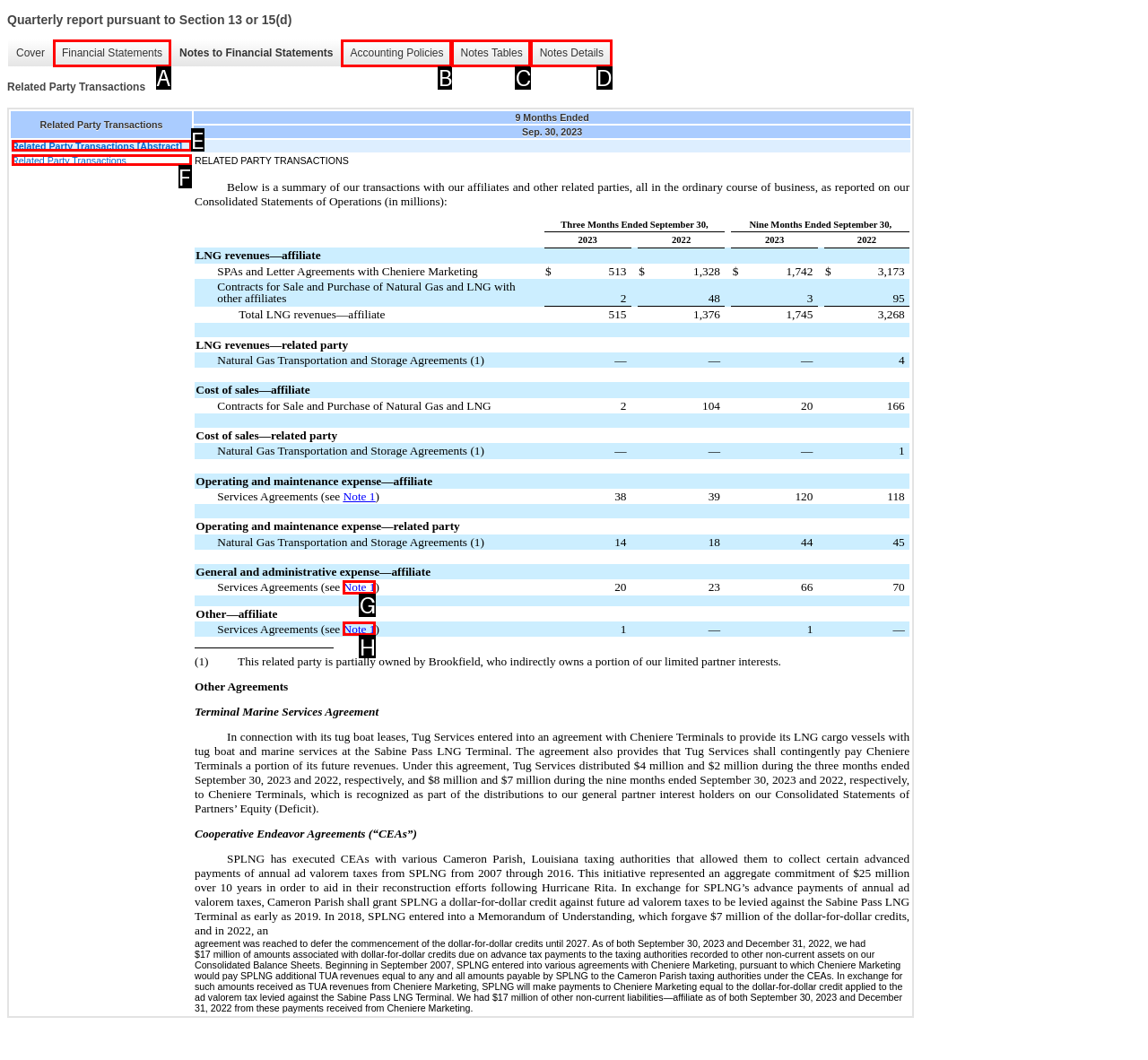Find the HTML element that corresponds to the description: ← Previous. Indicate your selection by the letter of the appropriate option.

None